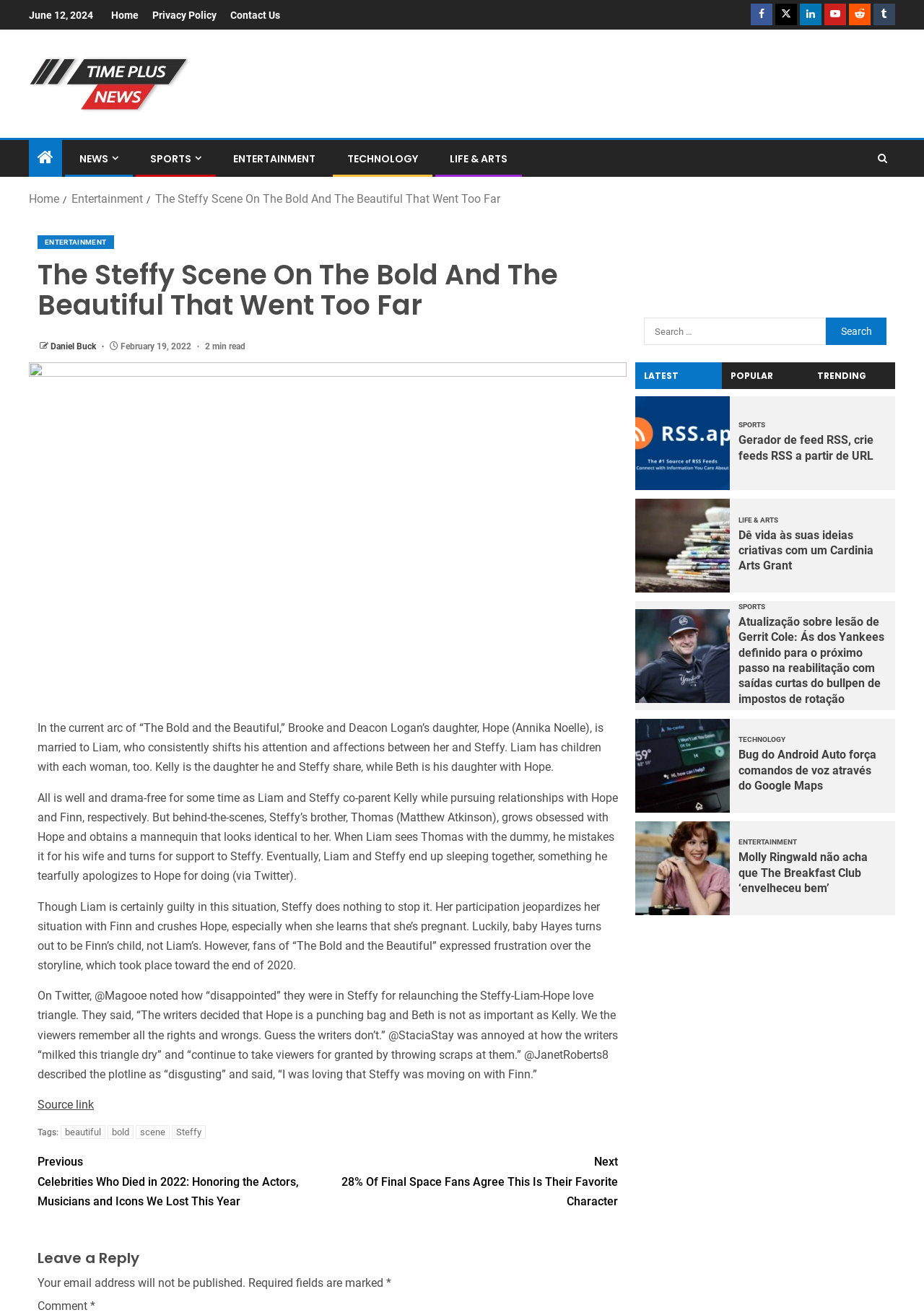Find the bounding box coordinates of the element to click in order to complete this instruction: "Click on the 'Home' link". The bounding box coordinates must be four float numbers between 0 and 1, denoted as [left, top, right, bottom].

[0.12, 0.007, 0.15, 0.016]